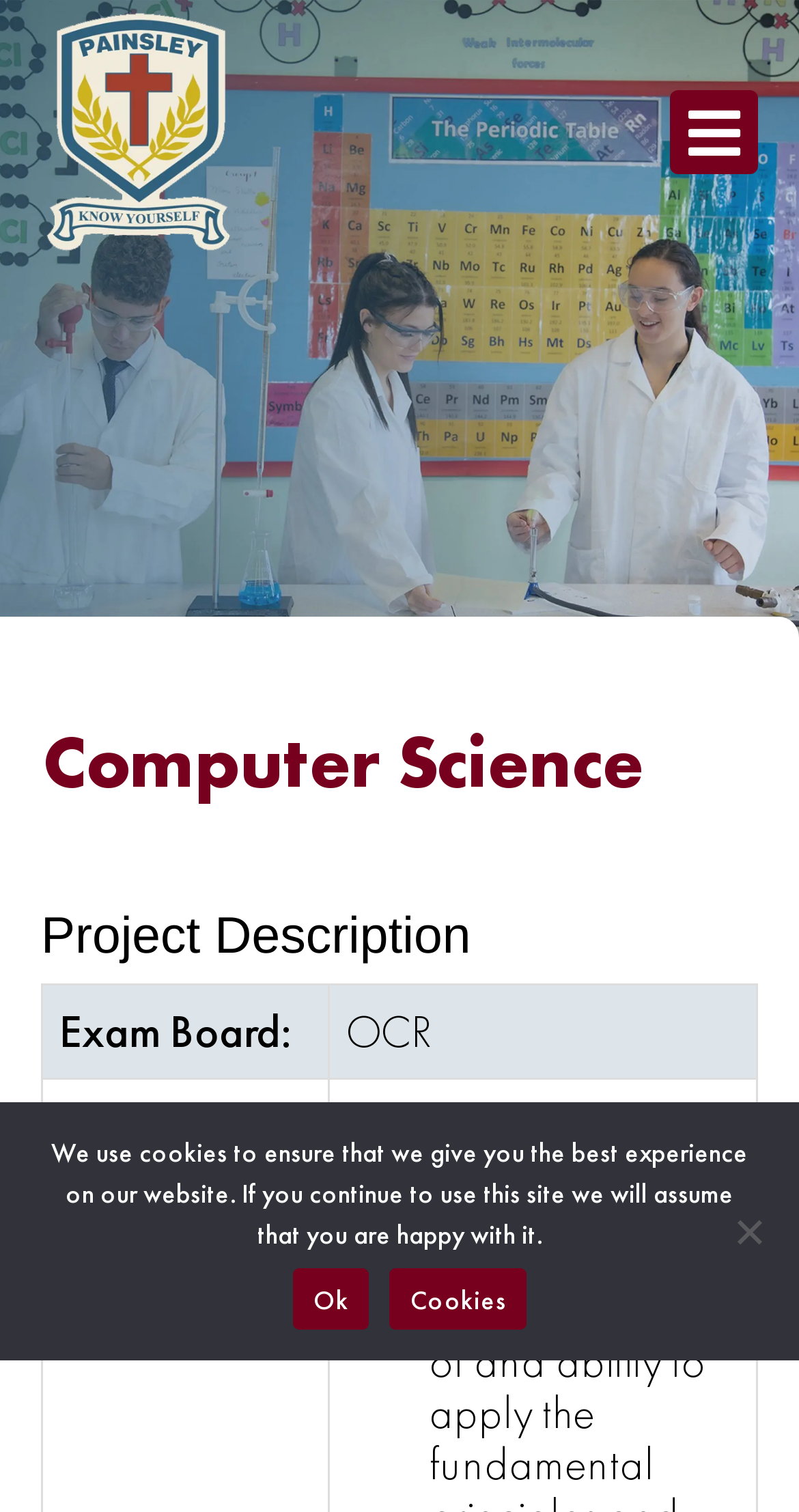Answer the question in a single word or phrase:
What is the title of the project description section?

Project Description